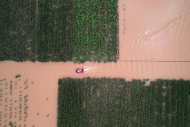Please examine the image and provide a detailed answer to the question: Where are the rescue efforts taking place?

According to the caption, the scene reflects the urgency of rescue efforts in Northern China, where communities are grappling with significant water damage and displacement.